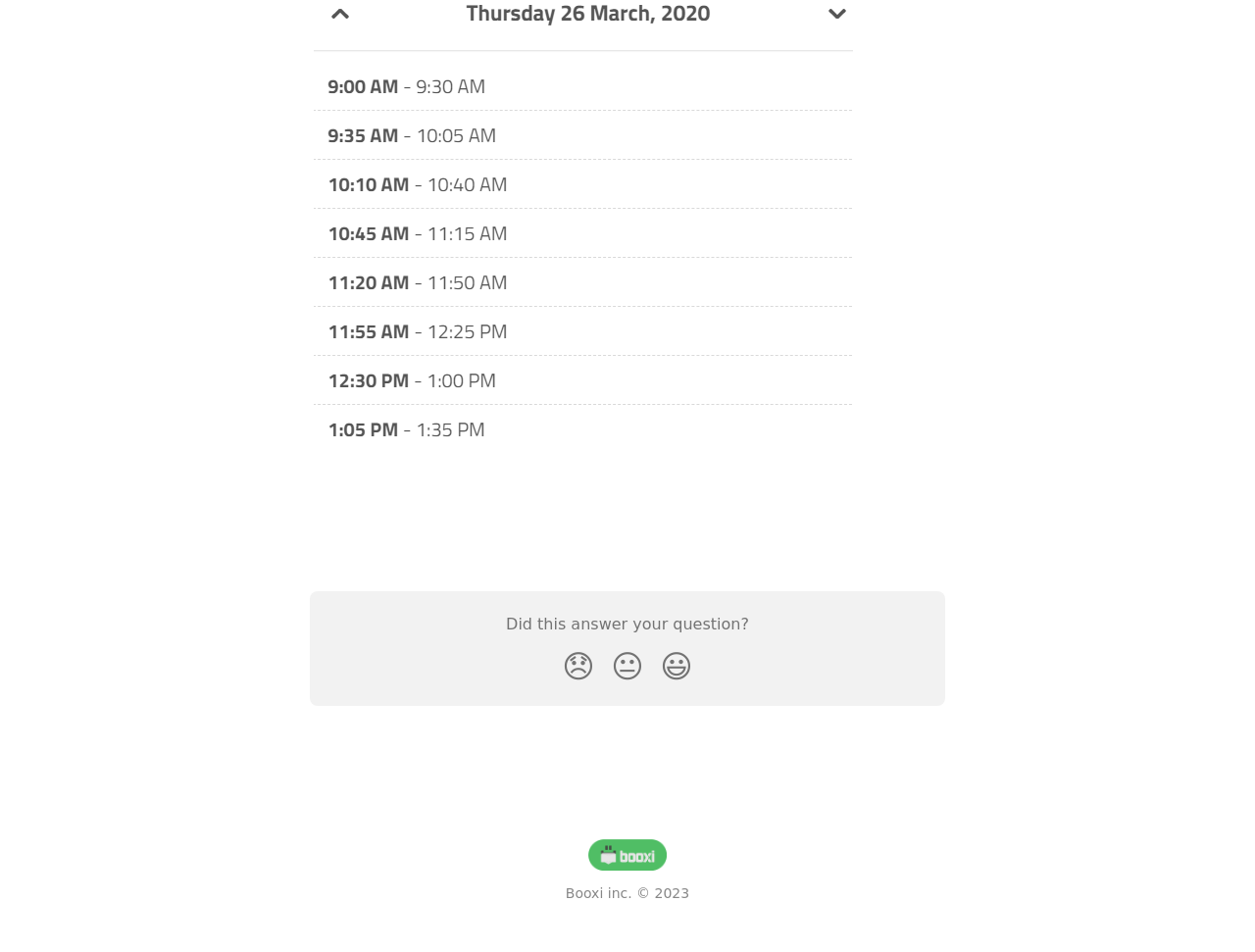Please give a one-word or short phrase response to the following question: 
What is the text above the reaction buttons?

Did this answer your question?